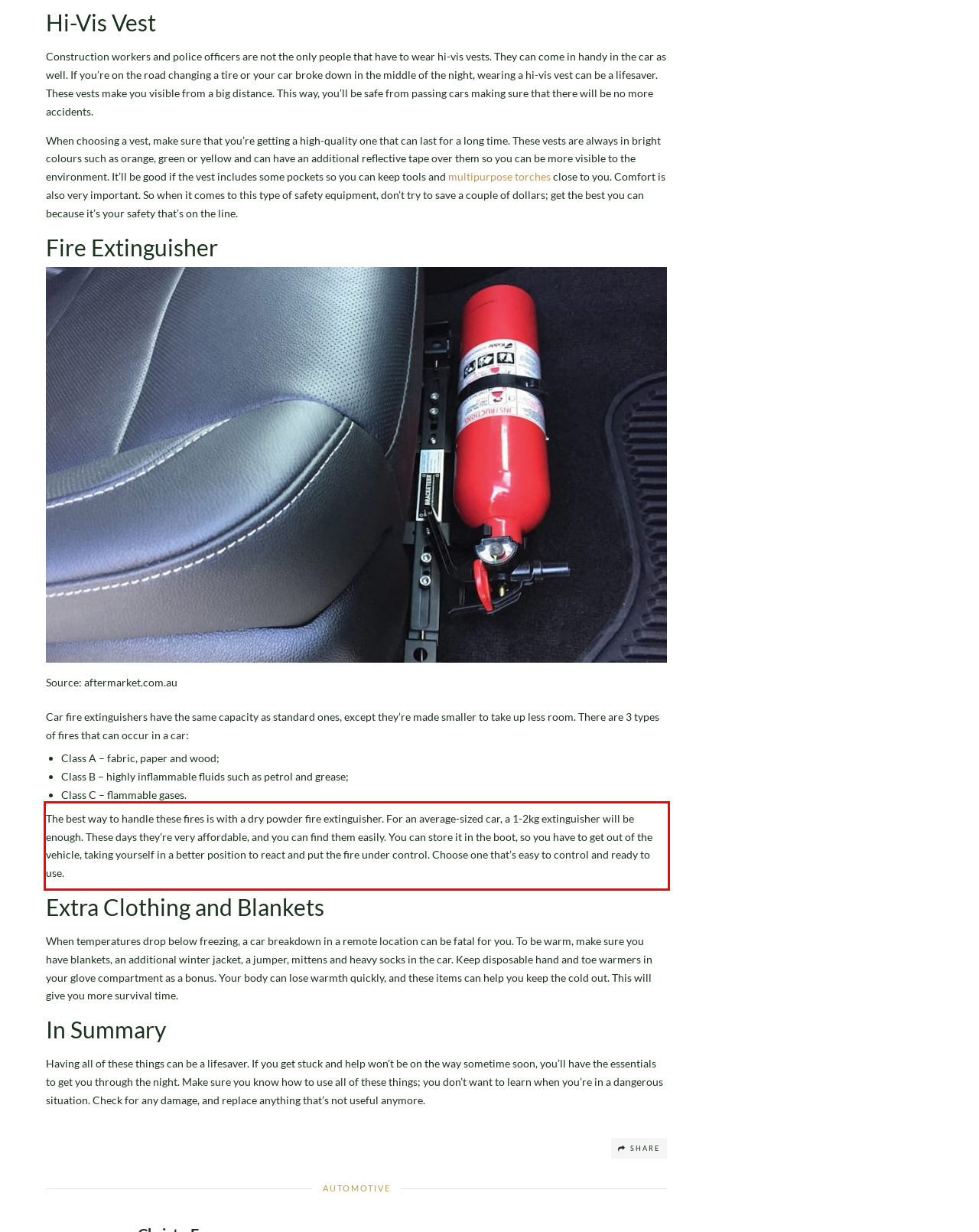Analyze the screenshot of the webpage that features a red bounding box and recognize the text content enclosed within this red bounding box.

The best way to handle these fires is with a dry powder fire extinguisher. For an average-sized car, a 1-2kg extinguisher will be enough. These days they’re very affordable, and you can find them easily. You can store it in the boot, so you have to get out of the vehicle, taking yourself in a better position to react and put the fire under control. Choose one that’s easy to control and ready to use.